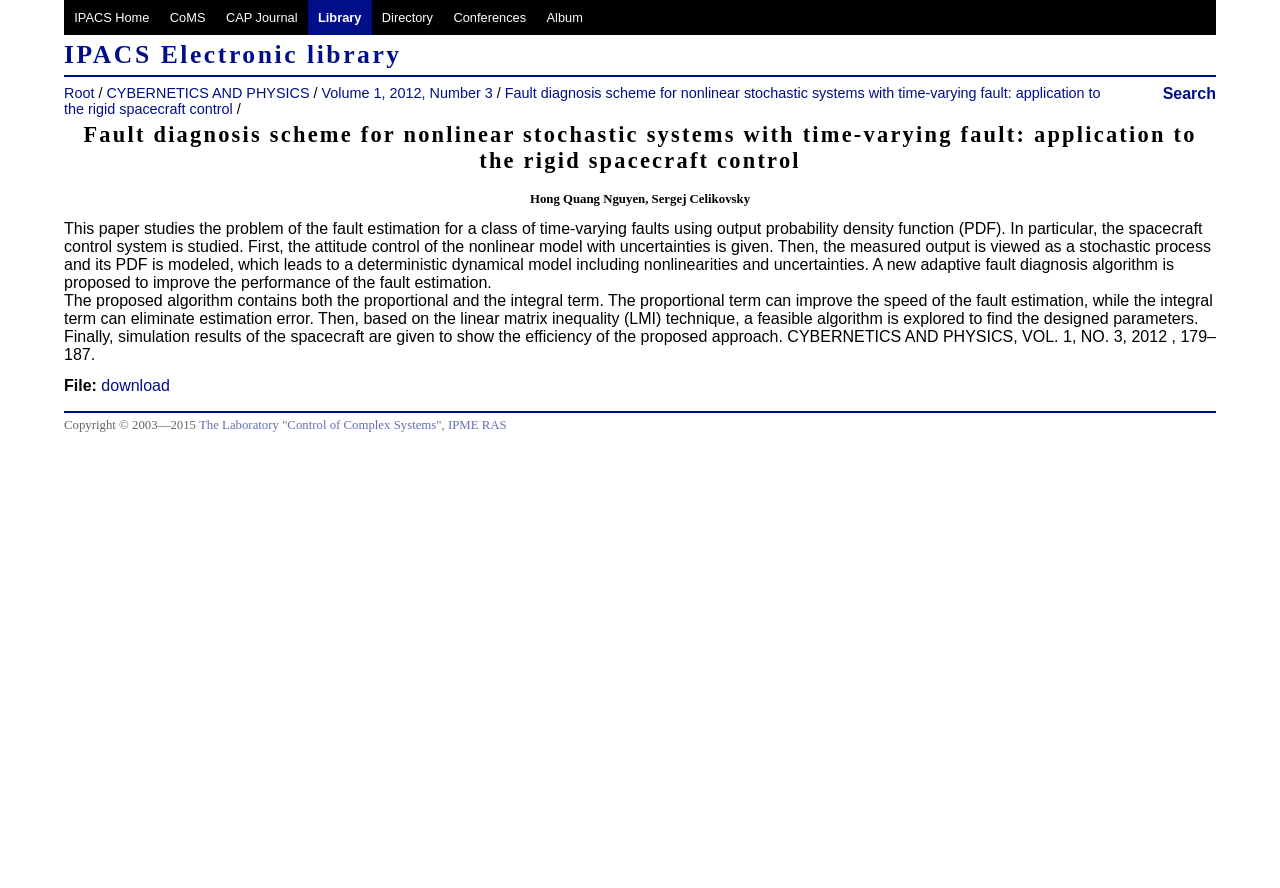Please identify the bounding box coordinates of the area that needs to be clicked to fulfill the following instruction: "go to IPACS Home."

[0.05, 0.0, 0.125, 0.04]